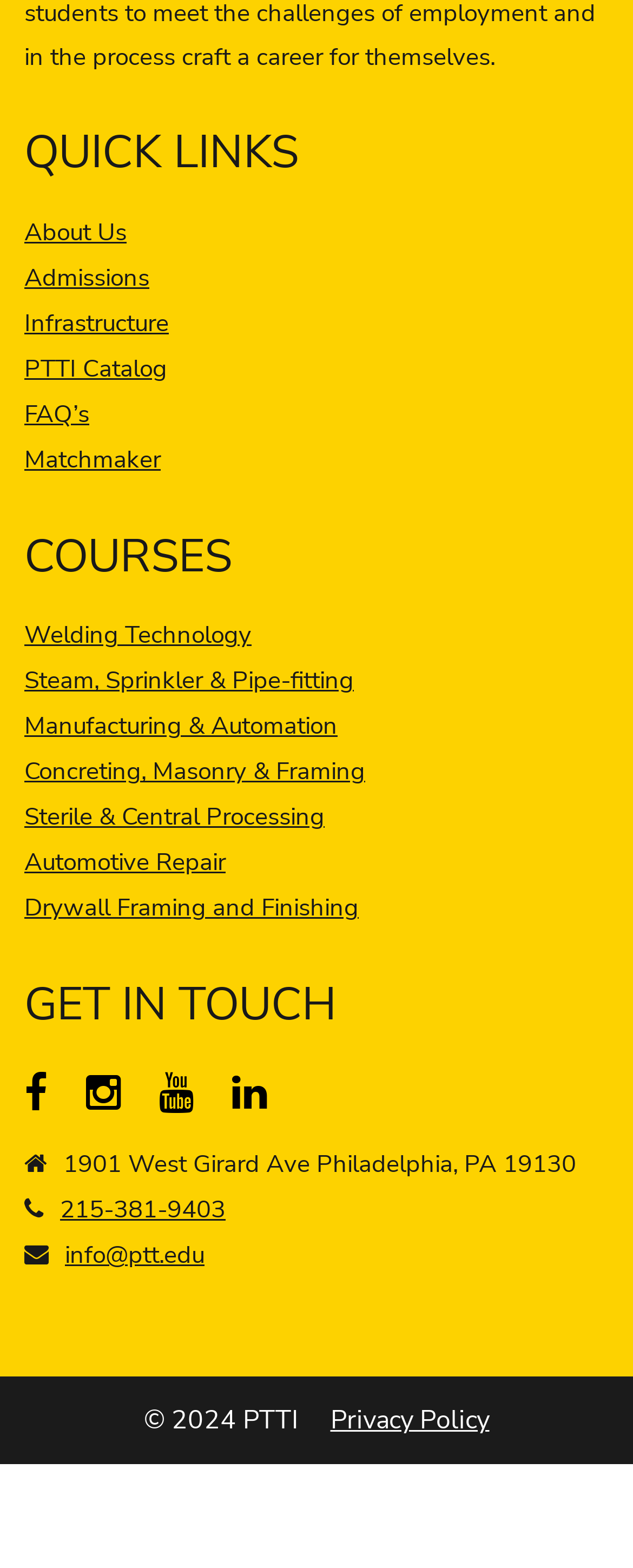What courses are offered?
Look at the image and provide a short answer using one word or a phrase.

Welding Technology, etc.